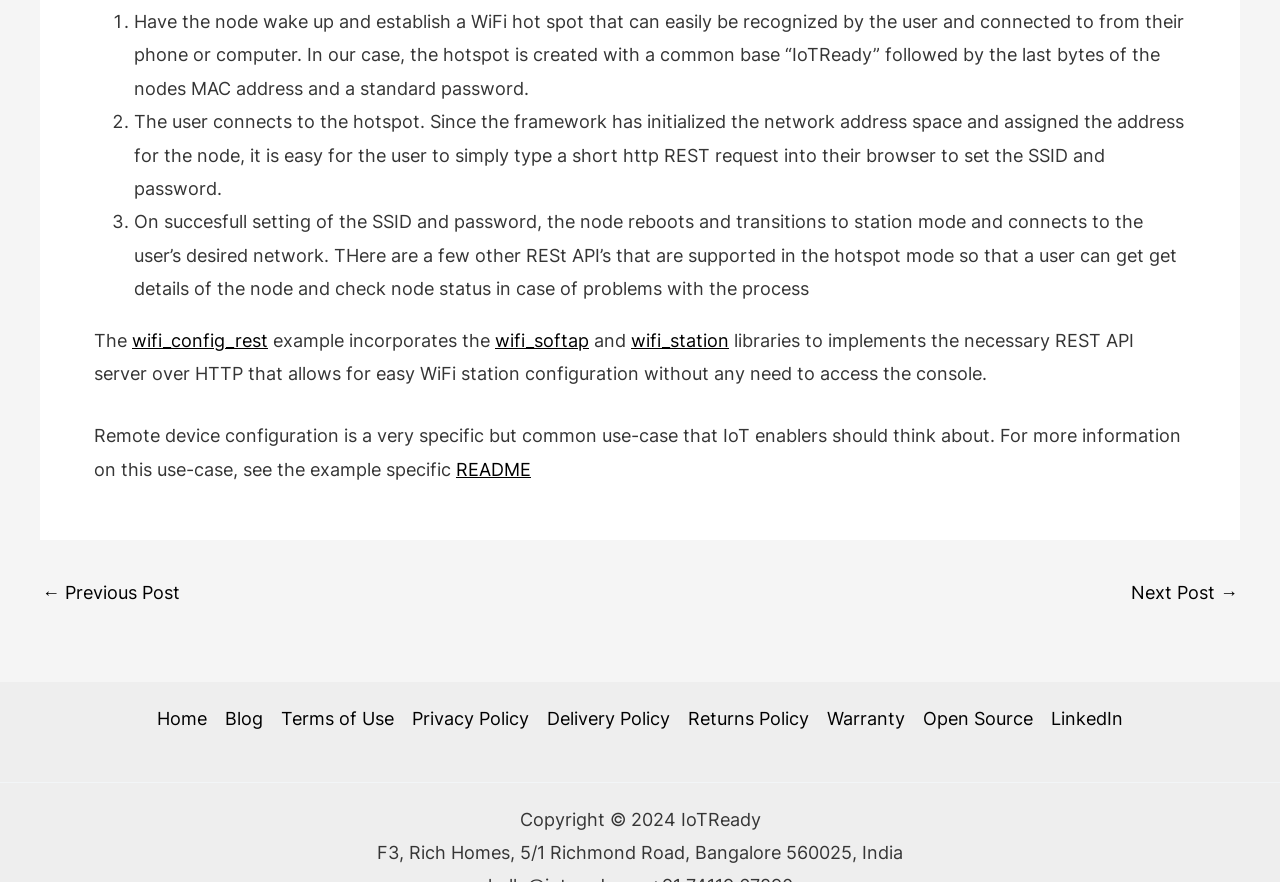Using the details in the image, give a detailed response to the question below:
What is the purpose of the IoTReady hotspot?

The IoTReady hotspot is created to allow users to easily configure their WiFi station without accessing the console. It provides a REST API server over HTTP, enabling users to set their SSID and password using a short HTTP request.